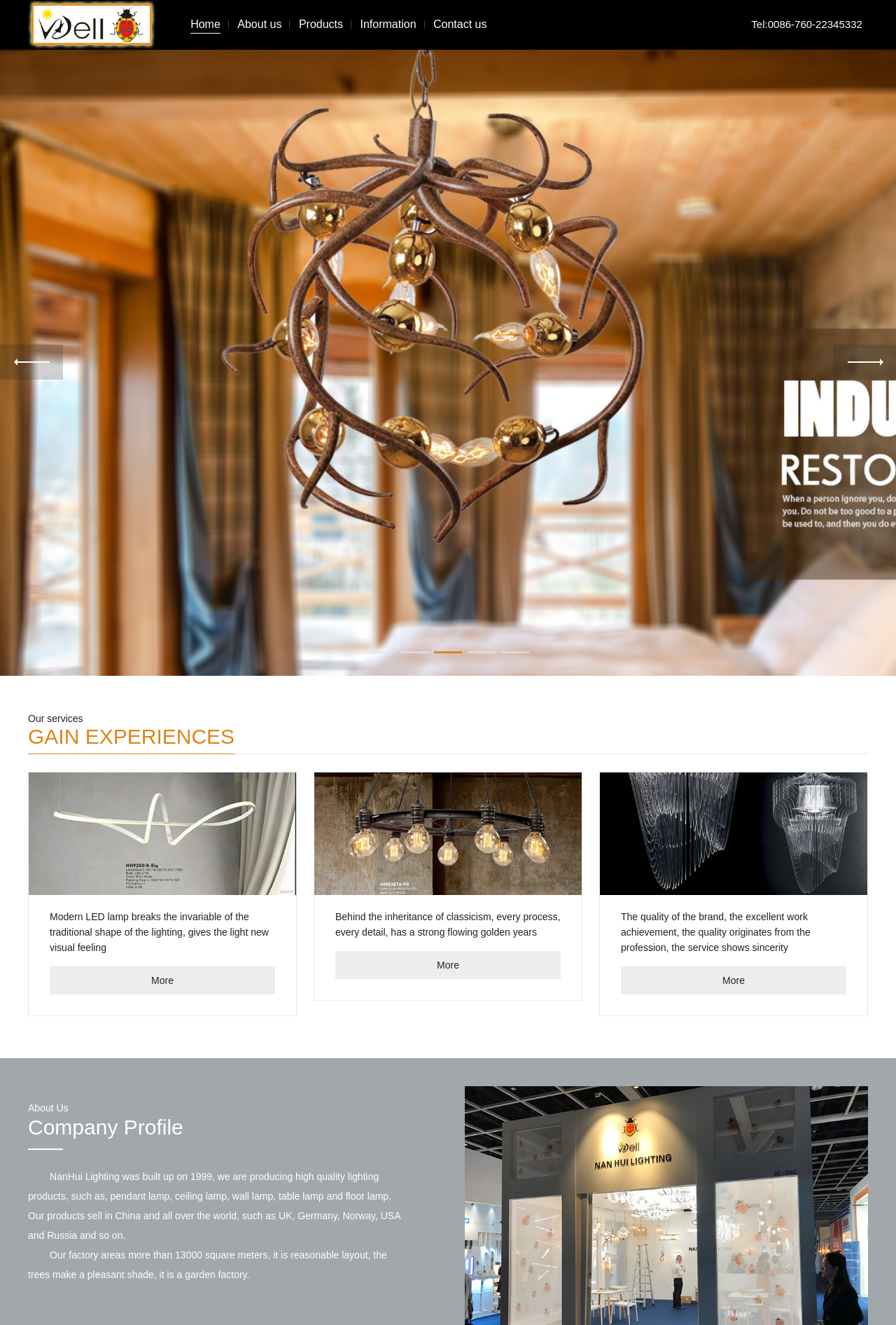Describe all the significant parts and information present on the webpage.

This webpage is about 中山市横栏镇南辉灯饰电器厂, a lighting products manufacturer. At the top, there is a navigation bar with links to "Home", "About us", "Products", "Information", and "Contact us". Below the navigation bar, there is a contact information section with a phone number.

The main content of the webpage is divided into three sections, each featuring an image, a brief description, and a "More" link. The first section is about modern LED lamps, the second section is about the classicism of their products, and the third section is about the quality of their brand.

Below these sections, there is an "About Us" section, which includes a company profile and a brief introduction to NanHui Lighting, a company that produces high-quality lighting products and has been exporting them to countries around the world since 1999. The company's factory is described as a garden factory with a reasonable layout and pleasant surroundings.

At the bottom of the webpage, there are pagination buttons, including "previous", "next", and numbered buttons from 1 to 5, although some of them are hidden.